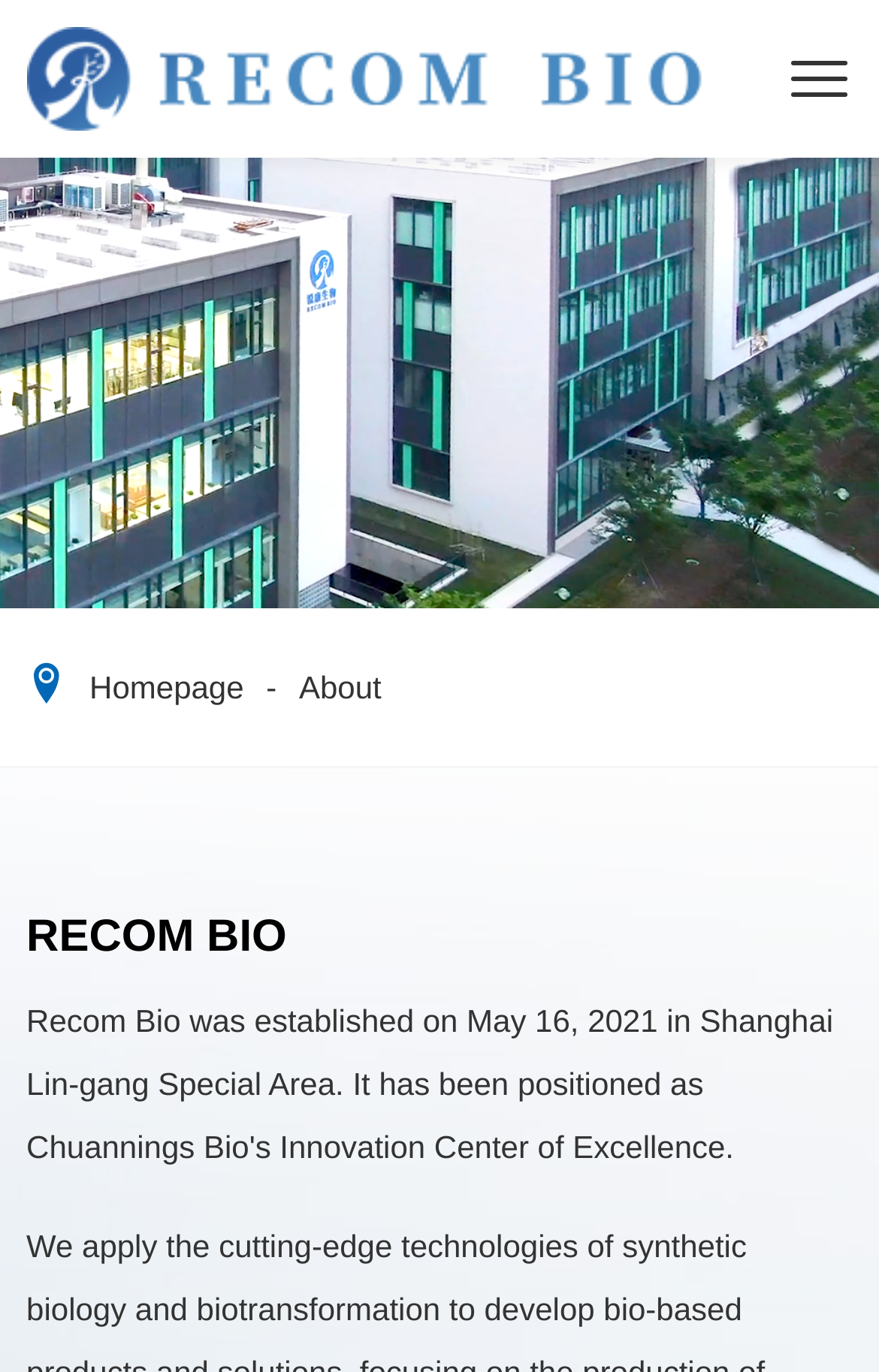Provide a short answer using a single word or phrase for the following question: 
How many navigation menu items are there?

2